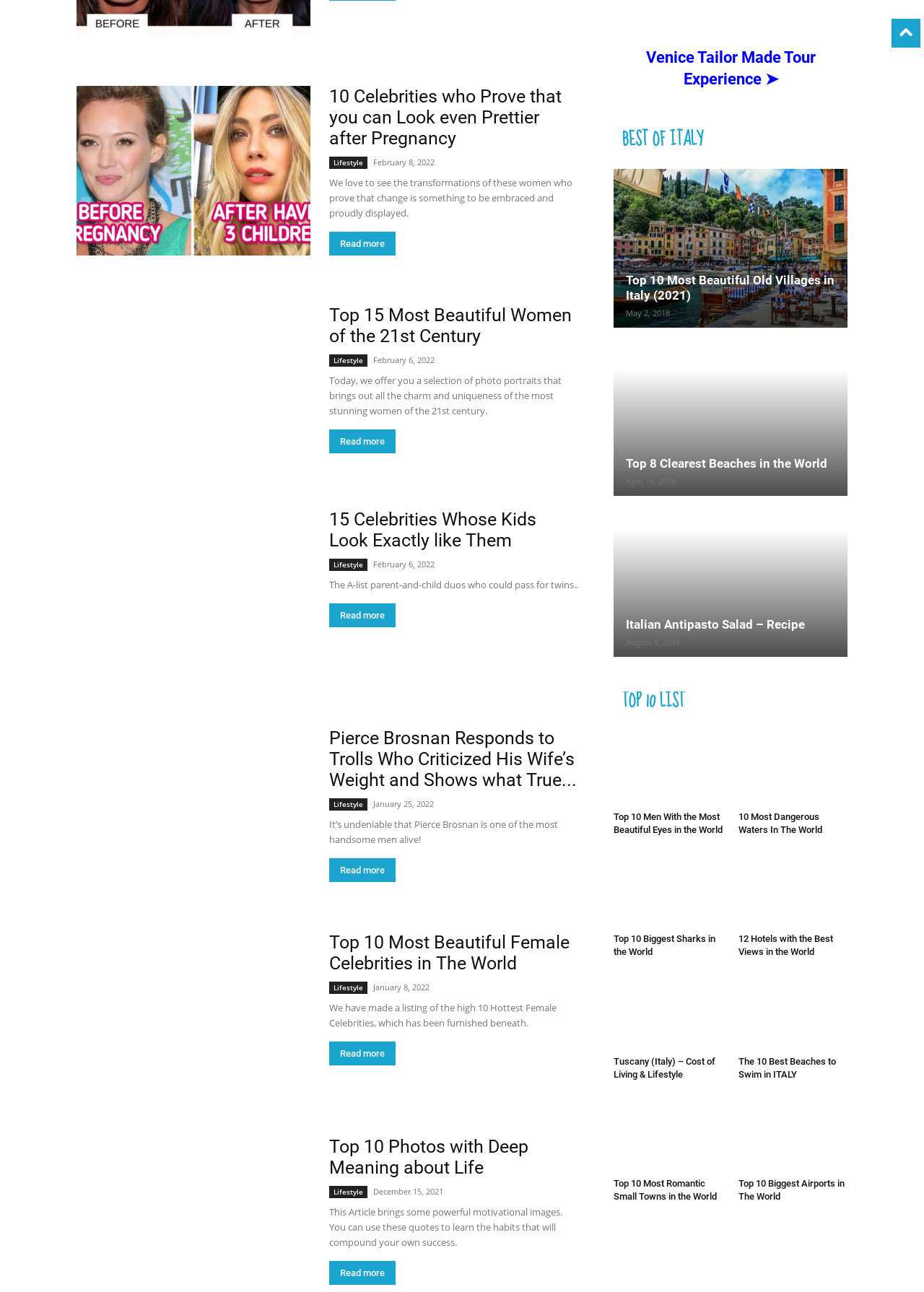Please respond in a single word or phrase: 
What is the topic of the first article?

Celebrities after pregnancy